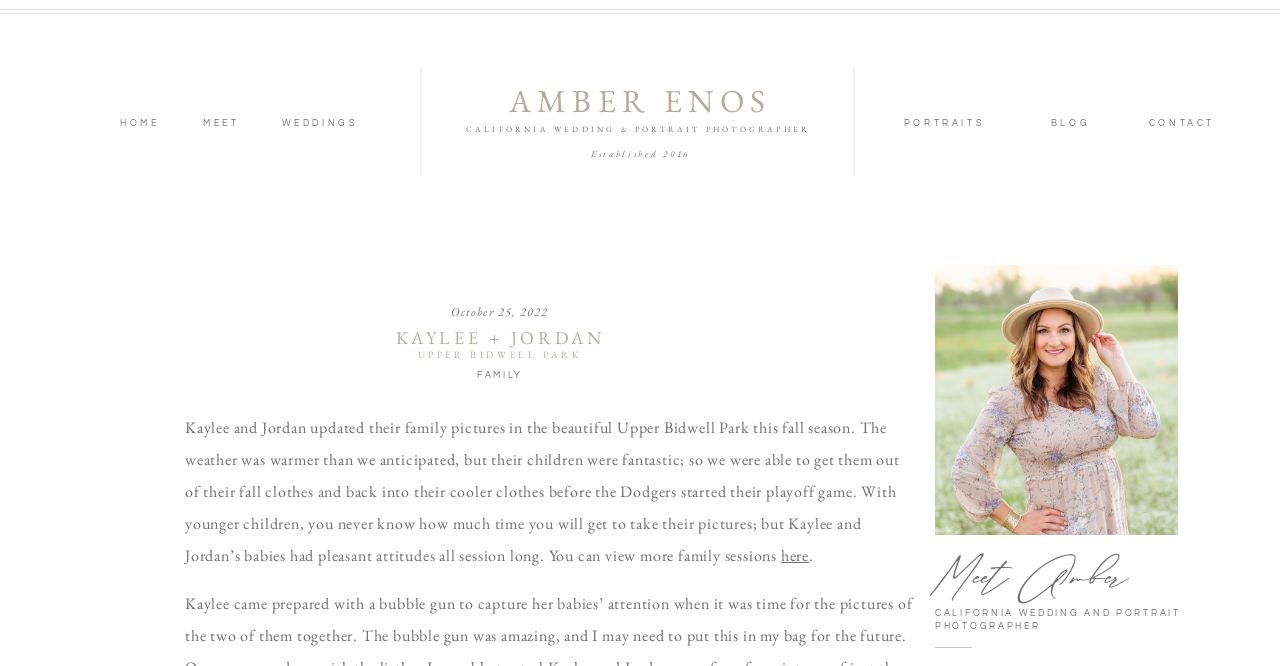Respond to the following query with just one word or a short phrase: 
What can be viewed by clicking the 'here' link?

More family sessions